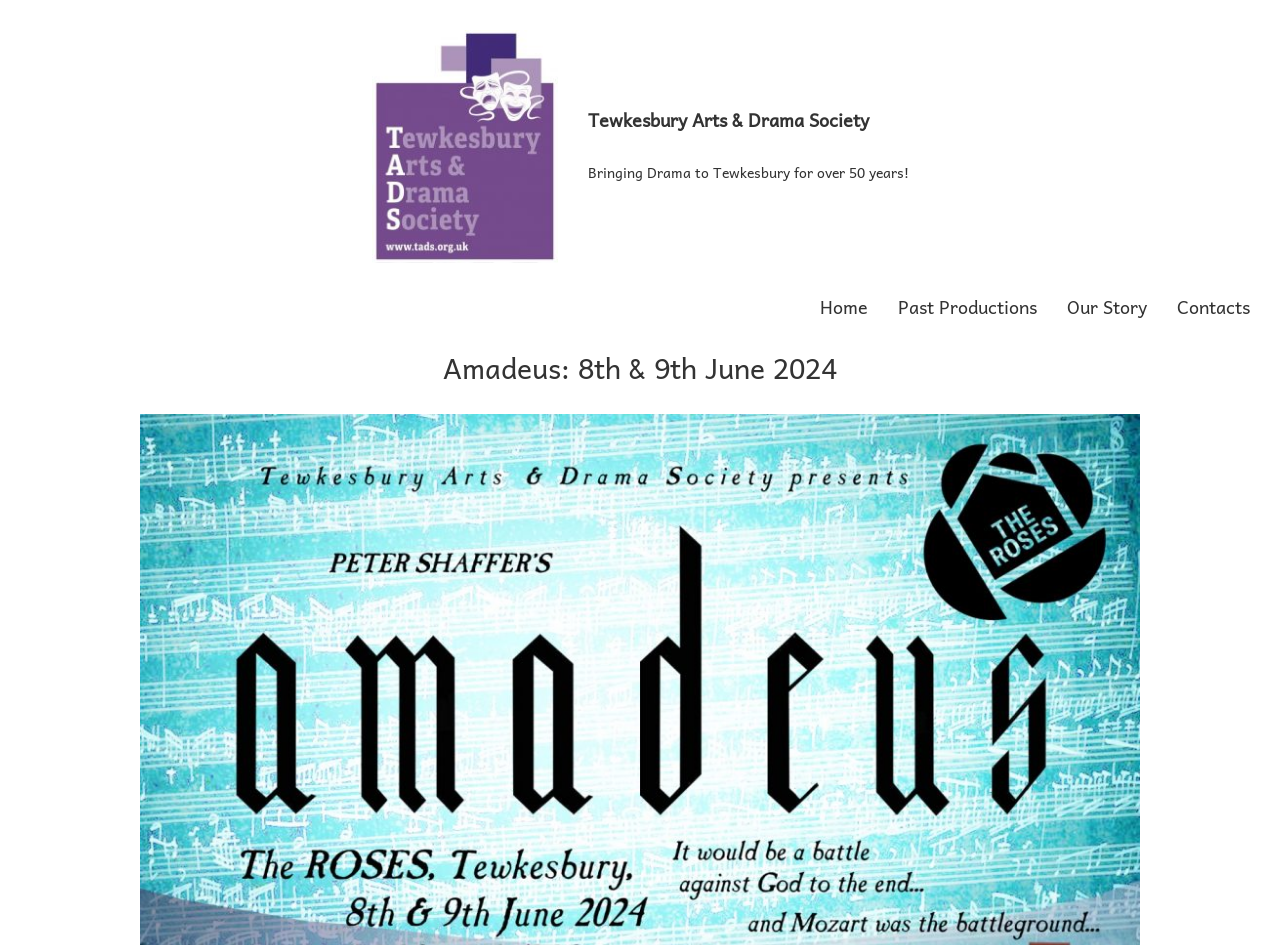Bounding box coordinates are given in the format (top-left x, top-left y, bottom-right x, bottom-right y). All values should be floating point numbers between 0 and 1. Provide the bounding box coordinate for the UI element described as: alt="Tewkesbury Arts & Drama Society"

[0.29, 0.032, 0.436, 0.279]